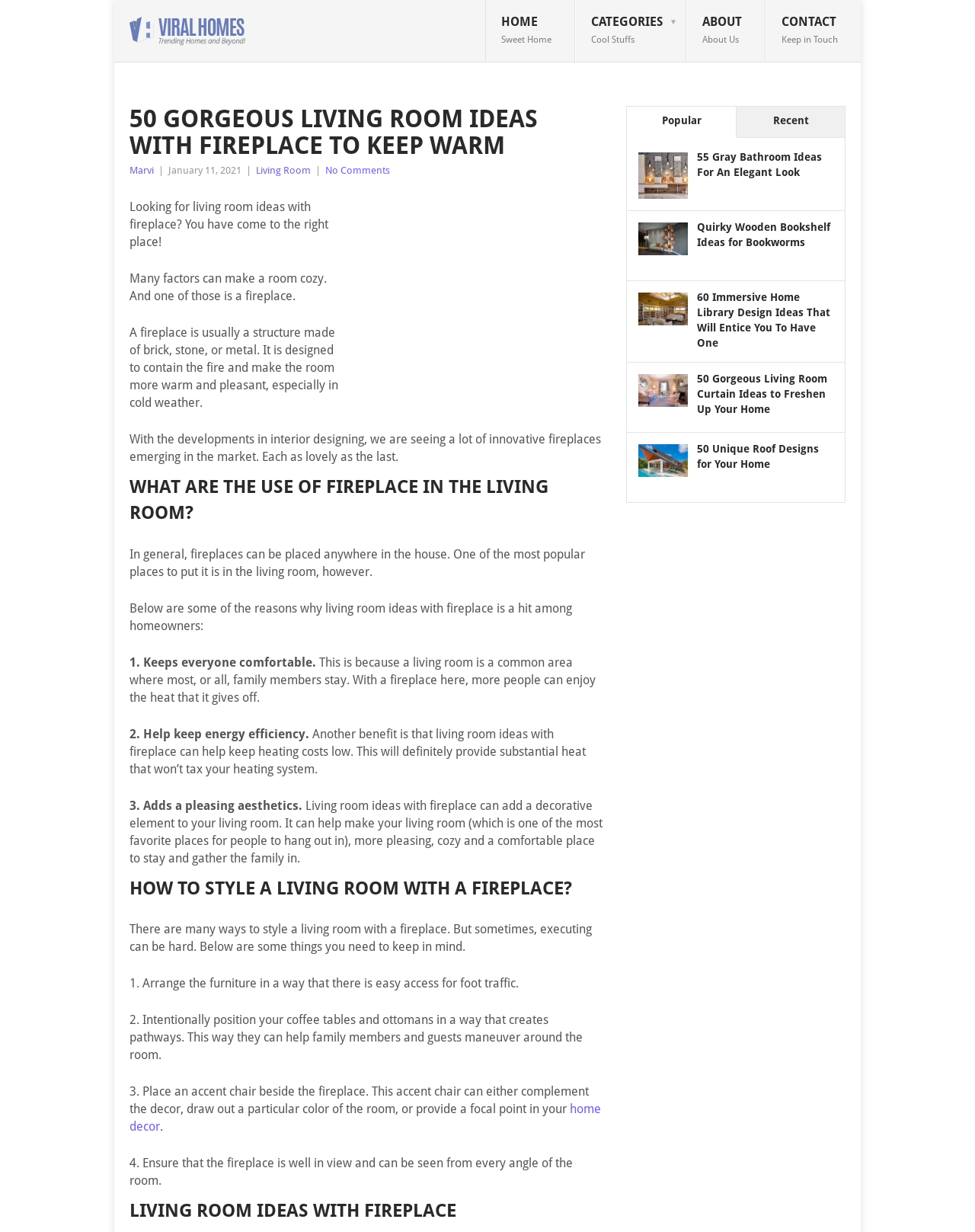Please identify the bounding box coordinates of the area I need to click to accomplish the following instruction: "Visit the 'ABOUT About Us' page".

[0.704, 0.0, 0.785, 0.051]